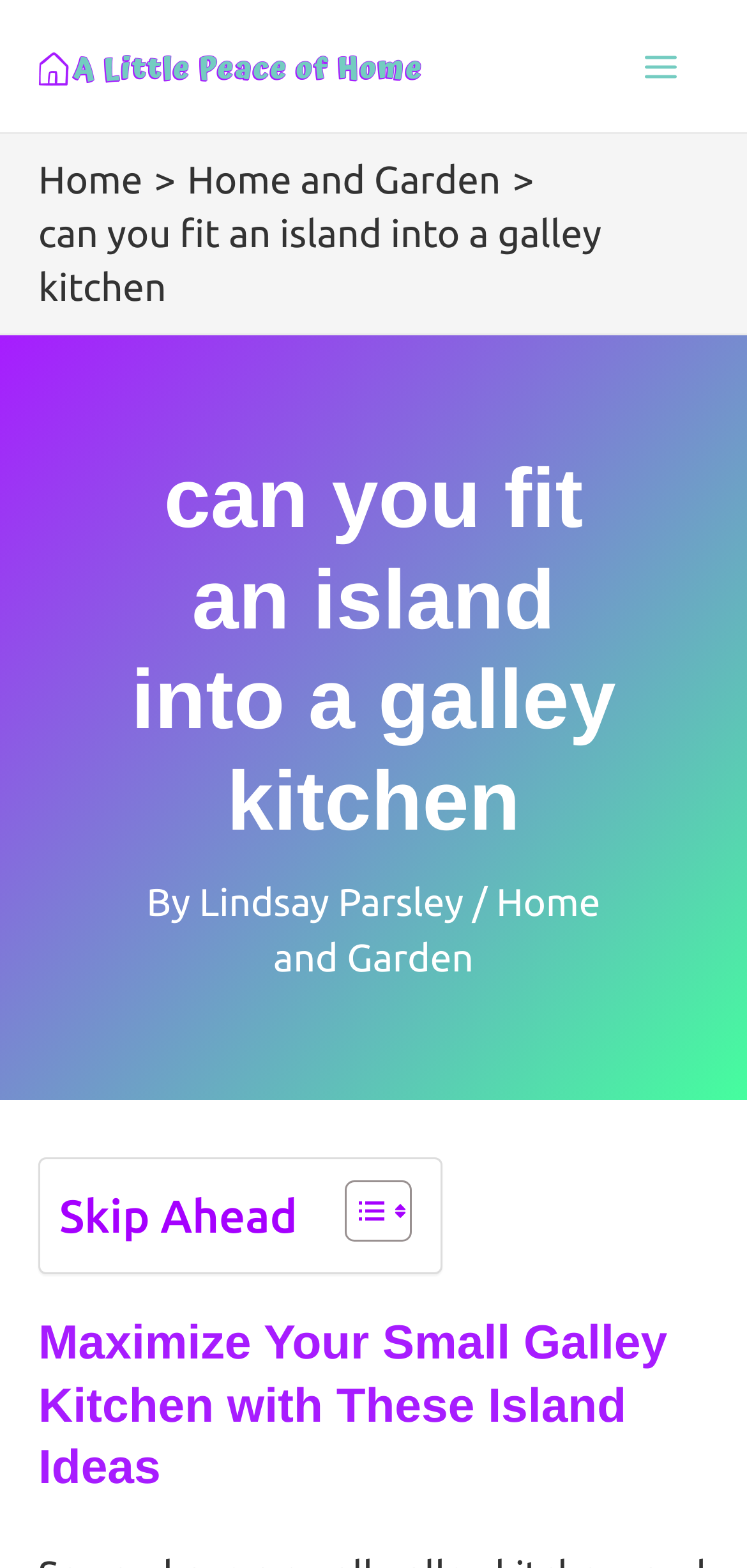What is the category of the current article? Based on the screenshot, please respond with a single word or phrase.

Home and Garden